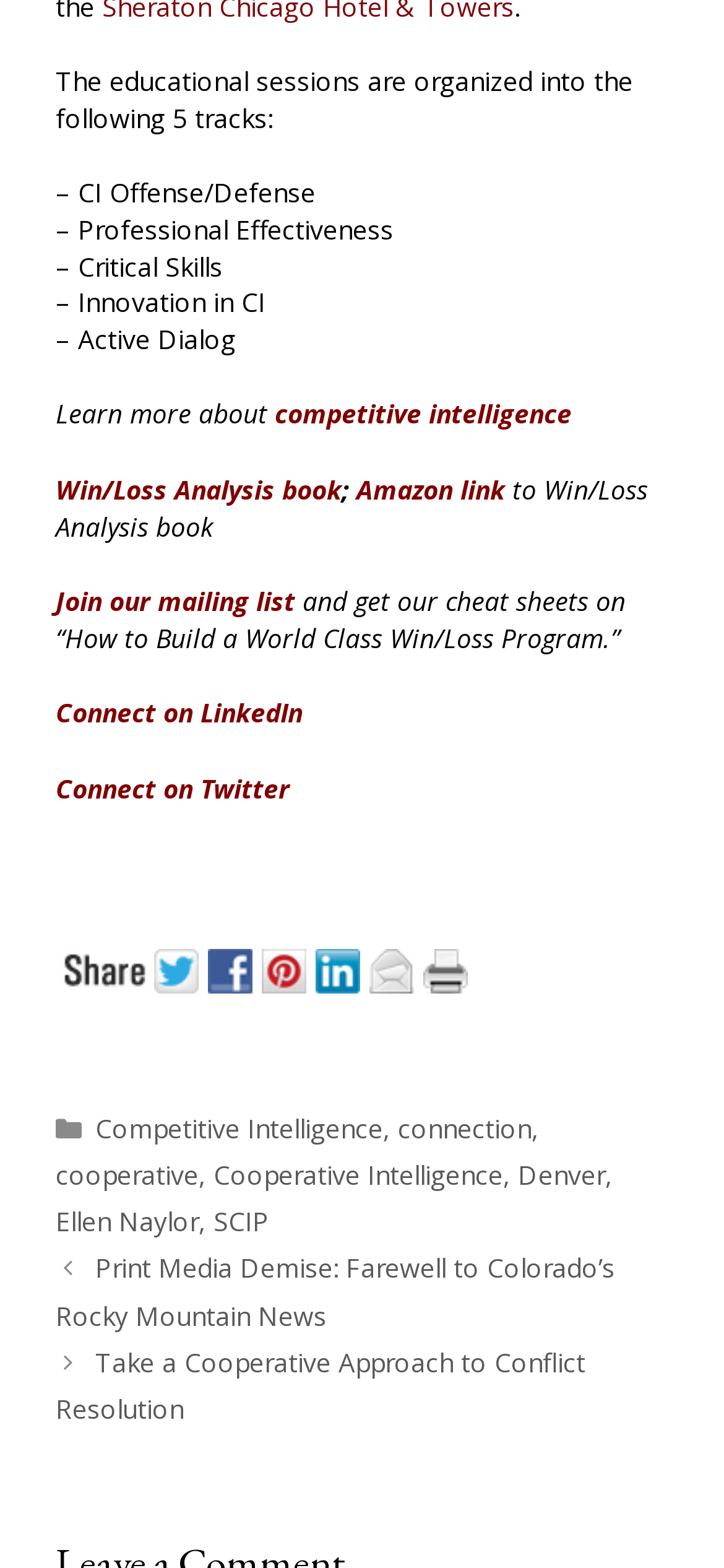Analyze the image and deliver a detailed answer to the question: What is the topic of the Win/Loss Analysis book?

The link 'Win/Loss Analysis book' is followed by the text '; ' and then the link 'competitive intelligence', indicating that the book is related to competitive intelligence.